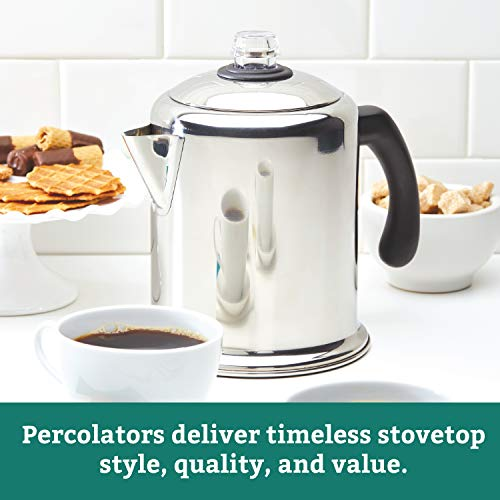What type of cookies are on the white plate?
Based on the visual, give a brief answer using one word or a short phrase.

Square cookies